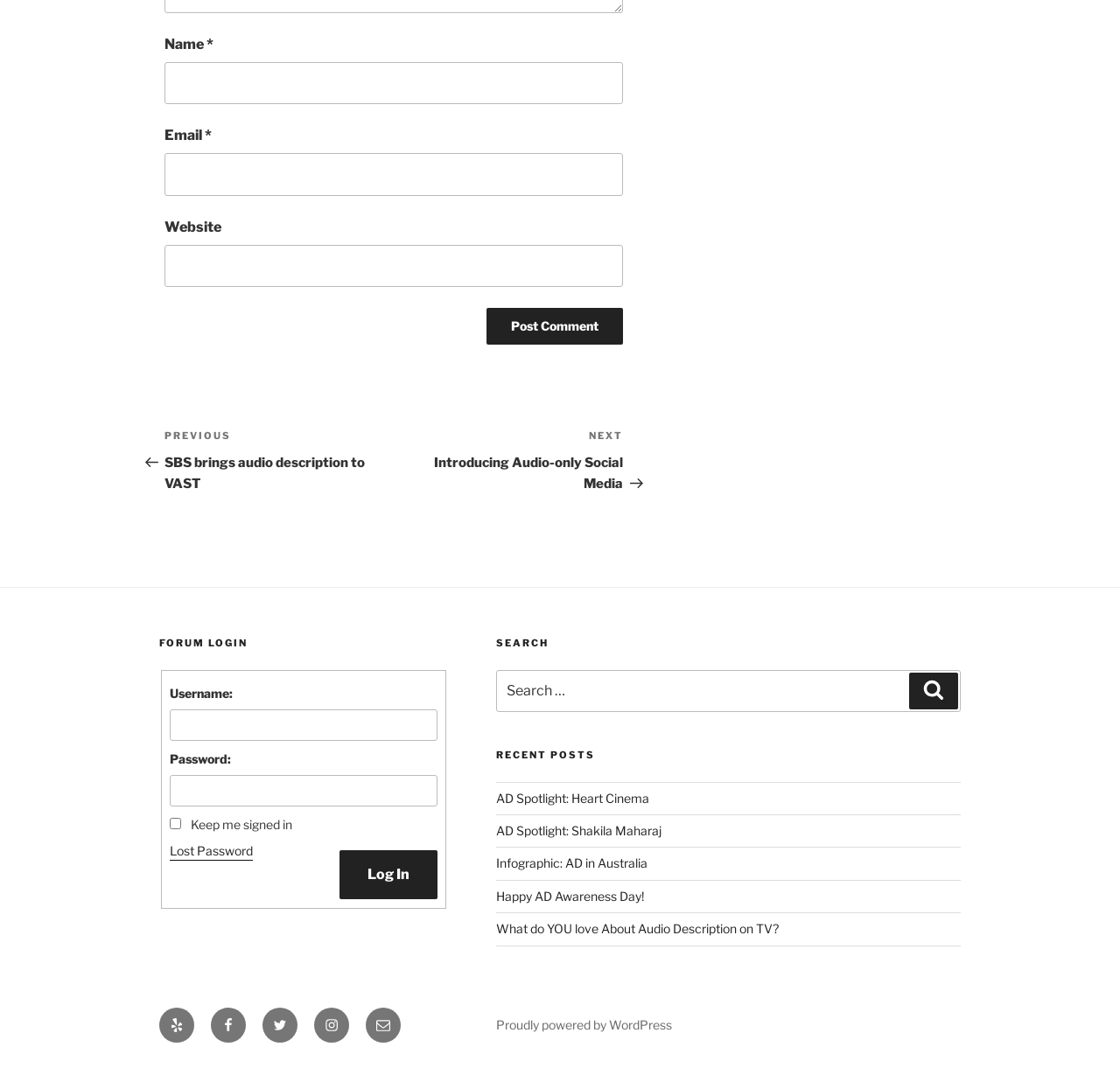What is the search box labeled as?
Could you answer the question in a detailed manner, providing as much information as possible?

The search box has a label 'Search for:' which is indicated by the StaticText element with OCR text 'Search for:' and bounding box coordinates [0.442, 0.628, 0.479, 0.66].